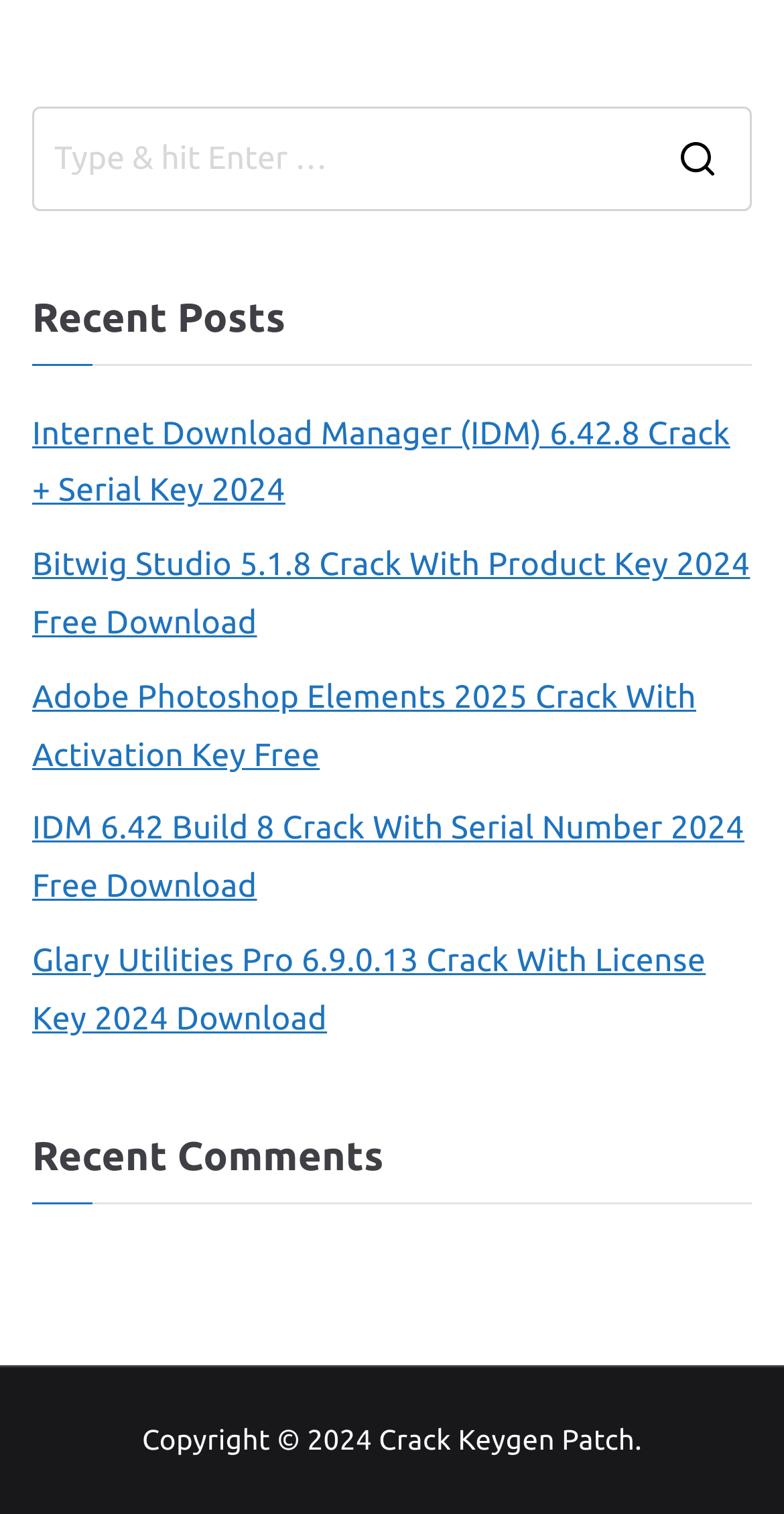What is the purpose of the search box?
From the image, respond with a single word or phrase.

Search for posts